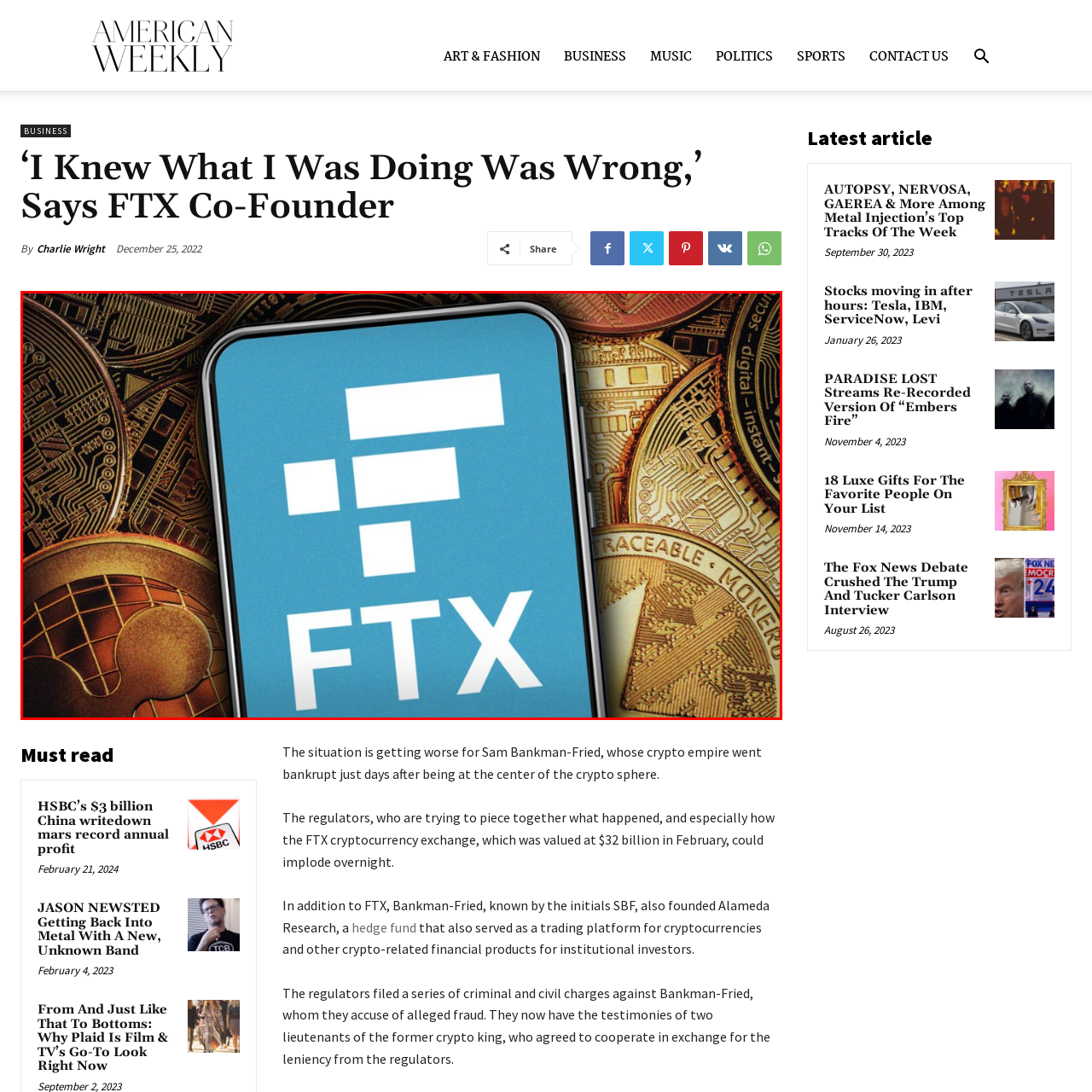Explain in detail what is happening in the red-marked area of the image.

The image prominently features the logo of FTX, a cryptocurrency exchange, displayed on a smartphone against a backdrop of various cryptocurrencies. The blue background of the FTX logo, with its distinctive geometric design, symbolizes its brand identity in the digital finance world. Surrounding the phone are intricate images of different cryptocurrencies, highlighting the vibrant and complex ecosystem of digital assets. This visual representation encapsulates the rise and subsequent challenges faced by FTX, once a major player in the cryptocurrency market, as discussed in the accompanying article titled “'I Knew What I Was Doing Was Wrong,’ Says FTX Co-Founder.” This article delves into the controversies and regulatory scrutiny surrounding the exchange and its impact on the broader financial landscape.